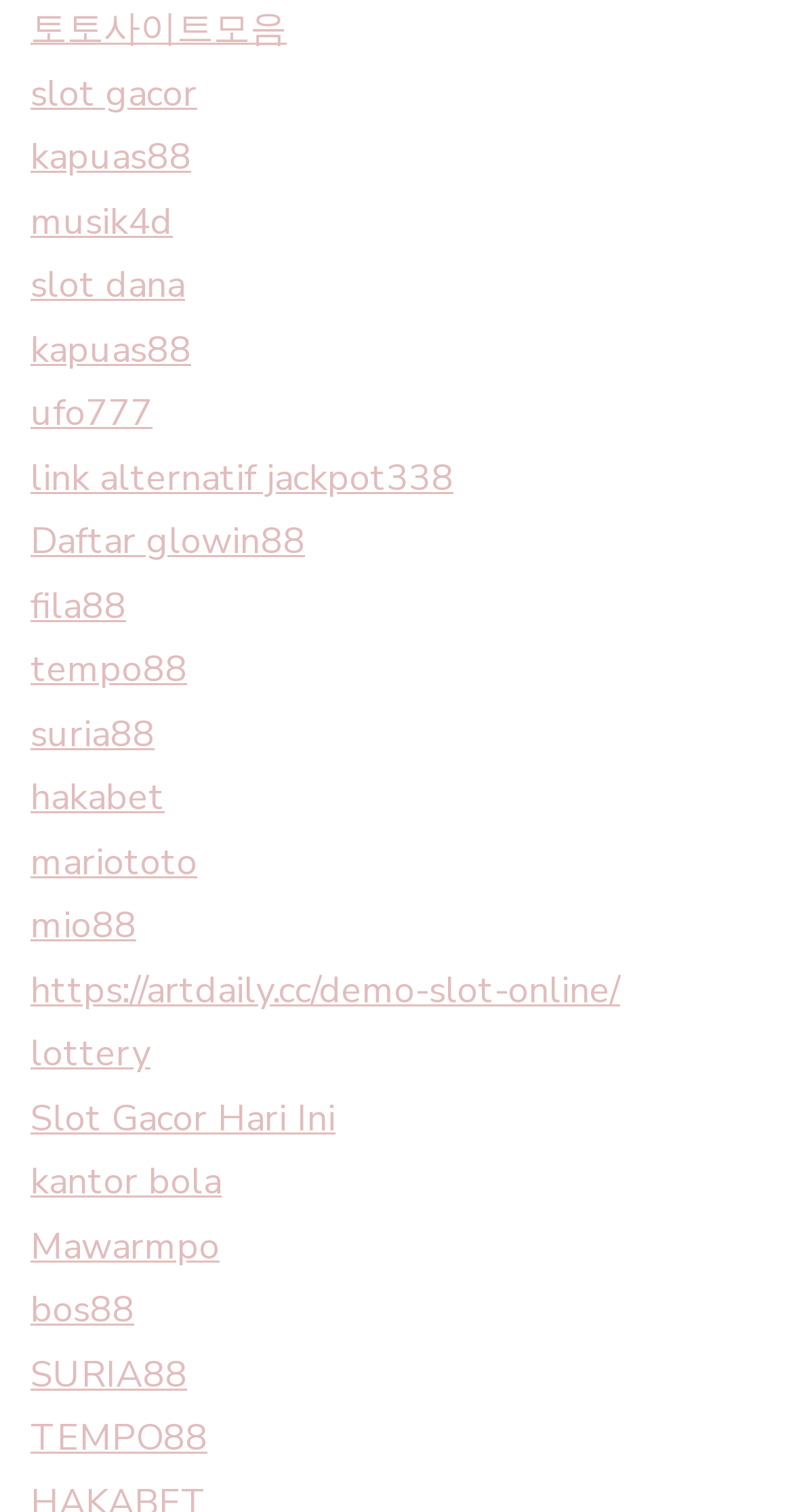Is there a link to a demo slot online?
Give a detailed response to the question by analyzing the screenshot.

I found a link with the text 'https://artdaily.cc/demo-slot-online/' which suggests that the webpage provides a demo slot online feature.